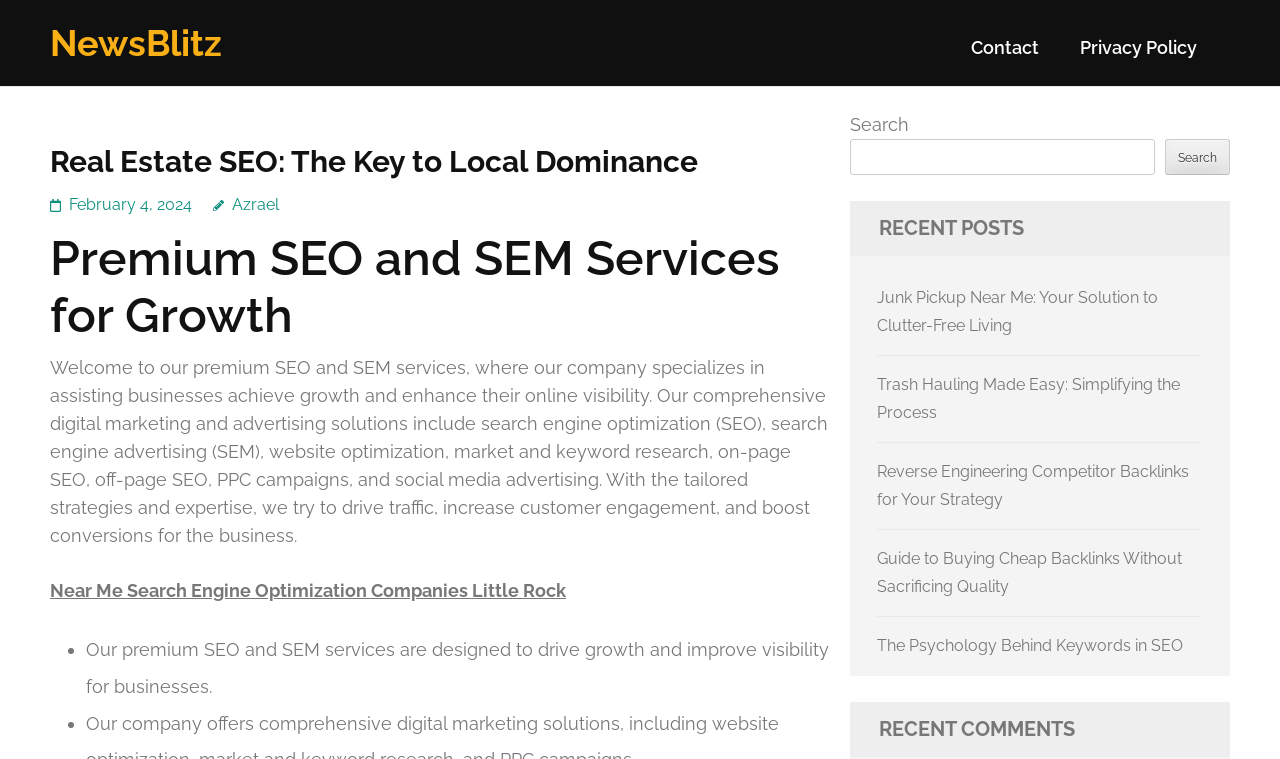Using the provided element description: "Contact", determine the bounding box coordinates of the corresponding UI element in the screenshot.

[0.759, 0.049, 0.812, 0.1]